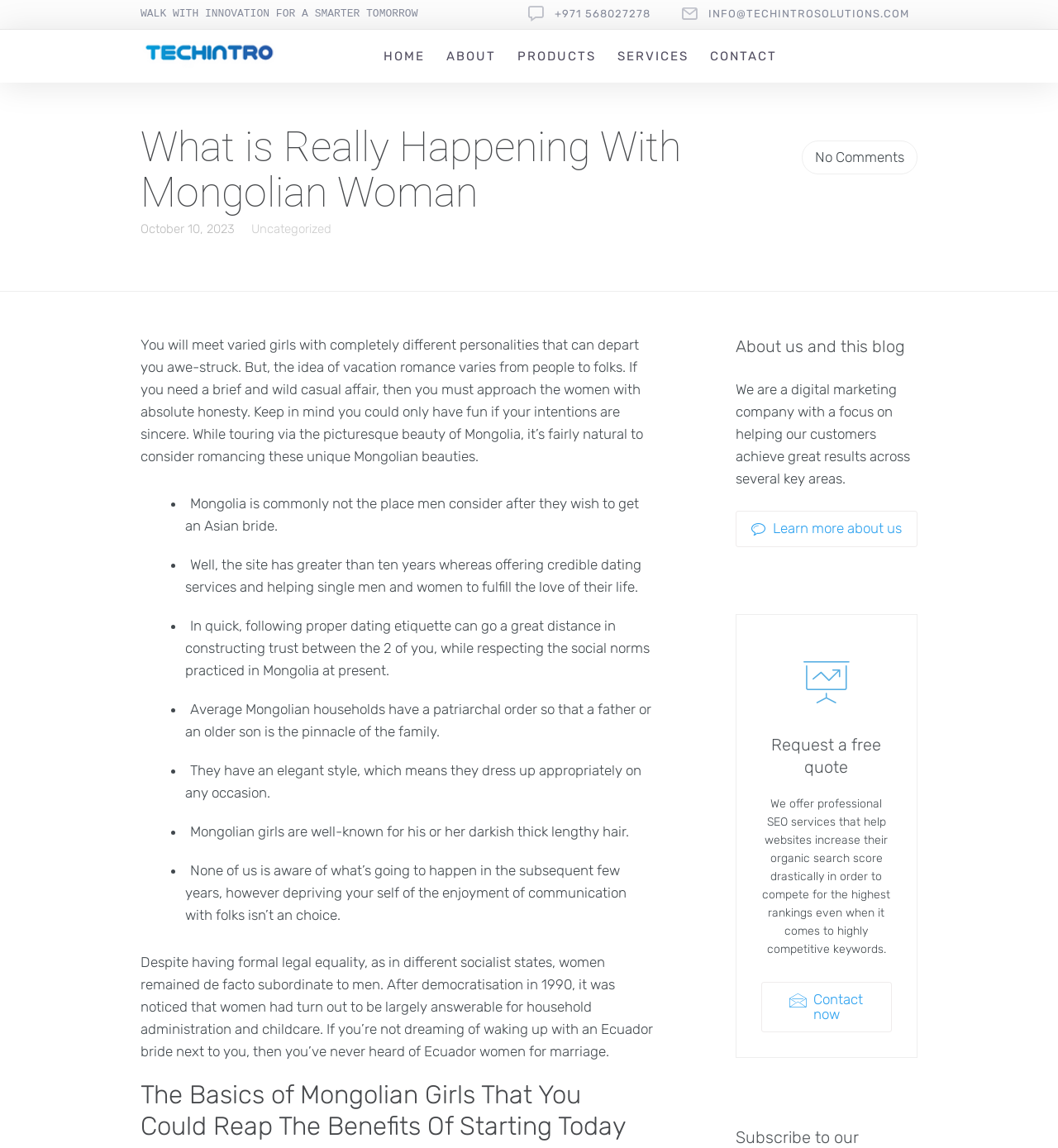Please identify the bounding box coordinates of the area that needs to be clicked to fulfill the following instruction: "Click the 'CONTACT' link."

[0.671, 0.042, 0.735, 0.055]